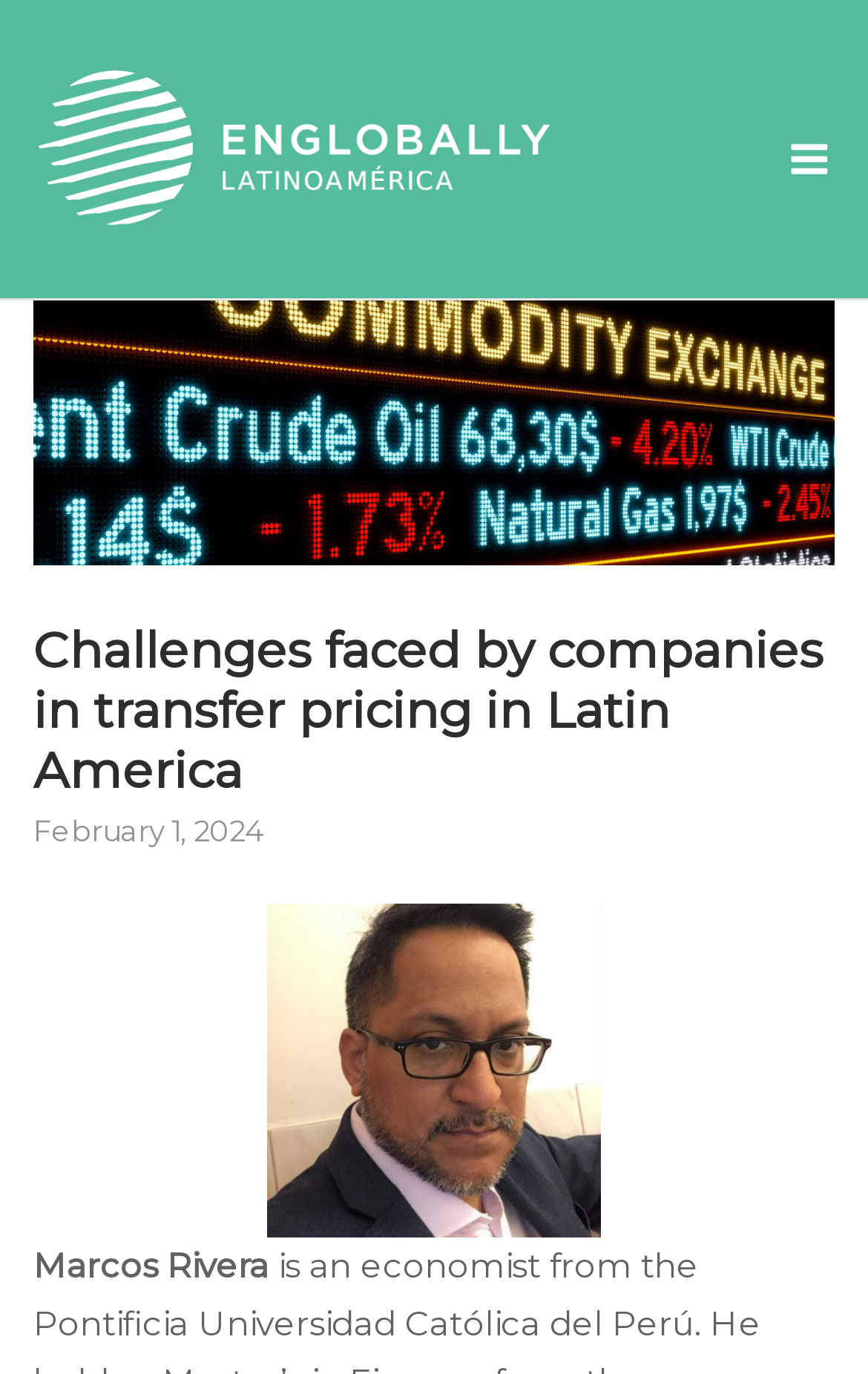Please determine the primary heading and provide its text.

Challenges faced by companies in transfer pricing in Latin America